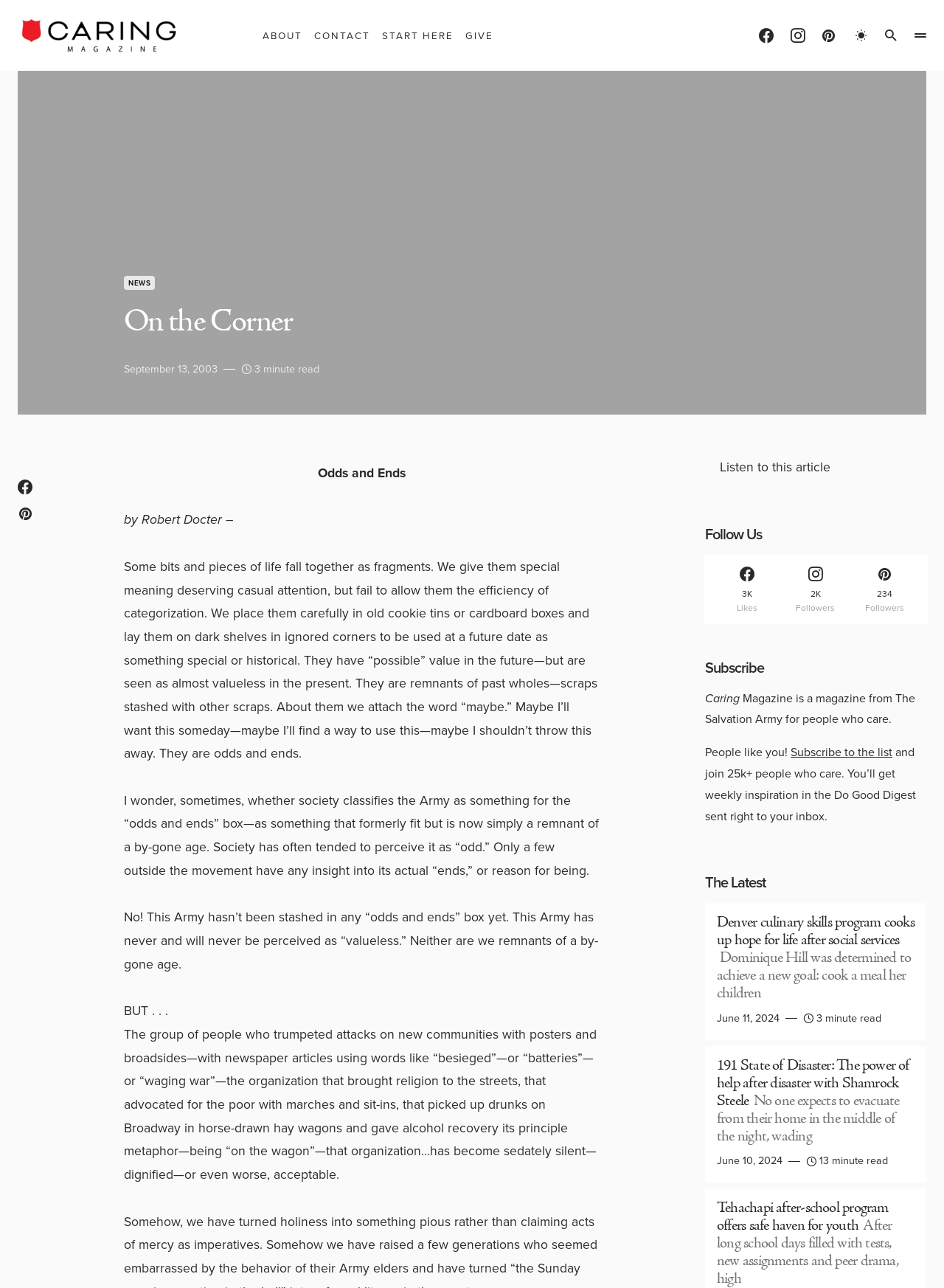Based on the element description: "234 Followers", identify the bounding box coordinates for this UI element. The coordinates must be four float numbers between 0 and 1, listed as [left, top, right, bottom].

[0.901, 0.431, 0.973, 0.484]